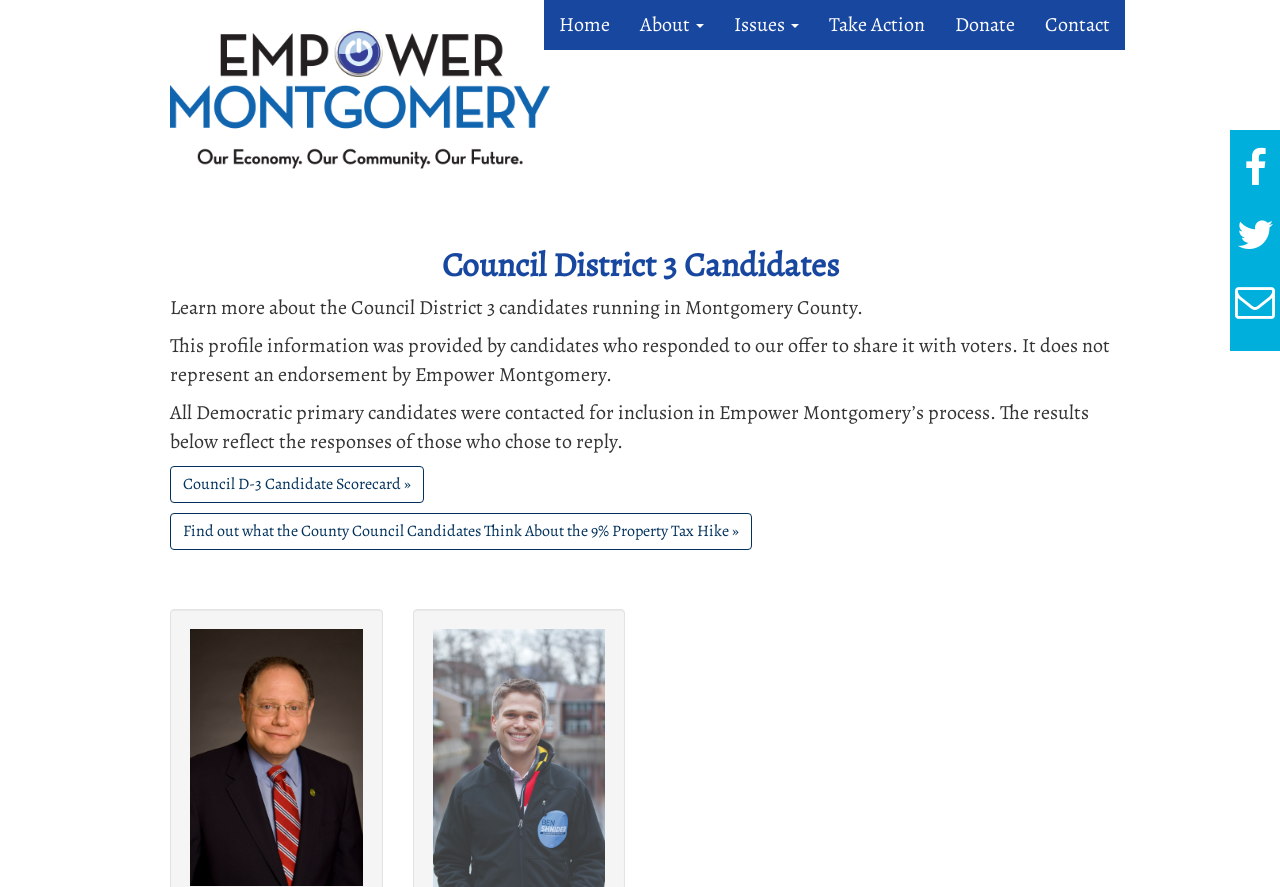Predict the bounding box coordinates of the area that should be clicked to accomplish the following instruction: "learn about vertical geophone sensor". The bounding box coordinates should consist of four float numbers between 0 and 1, i.e., [left, top, right, bottom].

None